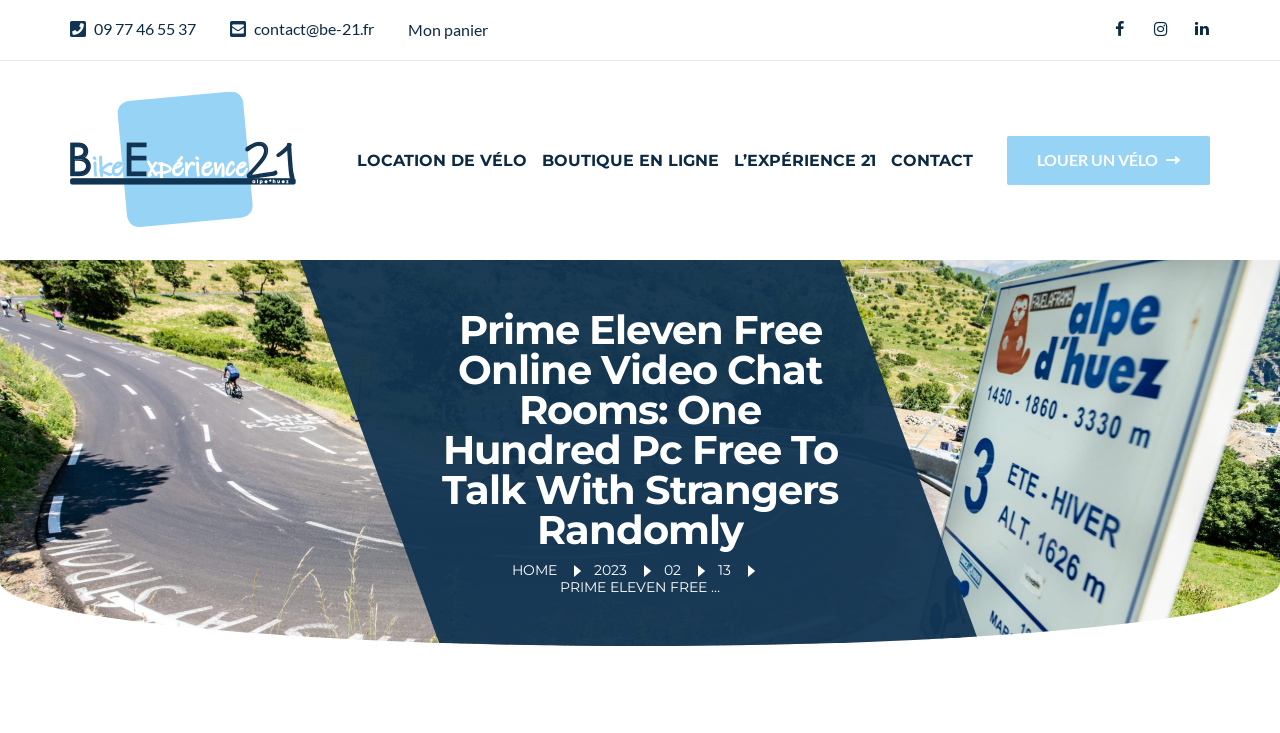Generate a thorough caption that explains the contents of the webpage.

This webpage appears to be a website for Bike Experience 21, with a focus on online video chat rooms. At the top left, there is a contact link with a phone number "09 77 46 55 37" and an email address "contact@be-21.fr". Next to it, there is a link to "Mon panier" (My Cart). 

On the top right, there are three social media links represented by icons. Below these icons, the website's logo "Bike Experience 21" is displayed, accompanied by an image. 

The main navigation menu is located in the middle of the page, with links to "LOCATION DE VÉLO" (Bike Rental), "BOUTIQUE EN LIGNE" (Online Store), "L’EXPÉRIENCE 21" (The Experience 21), and "CONTACT". 

To the right of the navigation menu, there is a prominent link to "LOUER UN VÉLO" (Rent a Bike) with a bicycle icon. 

Below the navigation menu, there is a large heading that reads "Prime Eleven Free Online Video Chat Rooms: One Hundred Pc Free To Talk With Strangers Randomly". 

At the bottom of the page, there are links to "HOME", "2023", "02", and "13", which may represent a date or a version number.